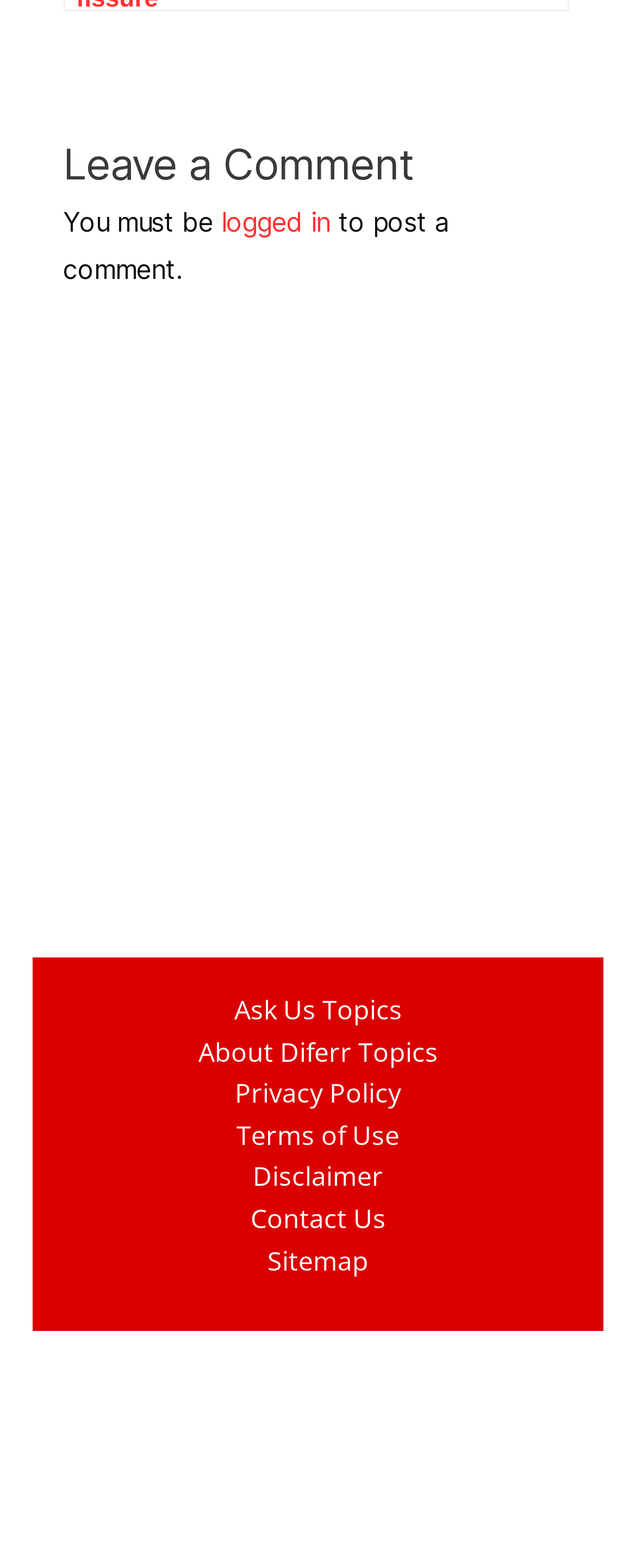Determine the bounding box coordinates for the area you should click to complete the following instruction: "Click to log in".

[0.348, 0.132, 0.52, 0.152]